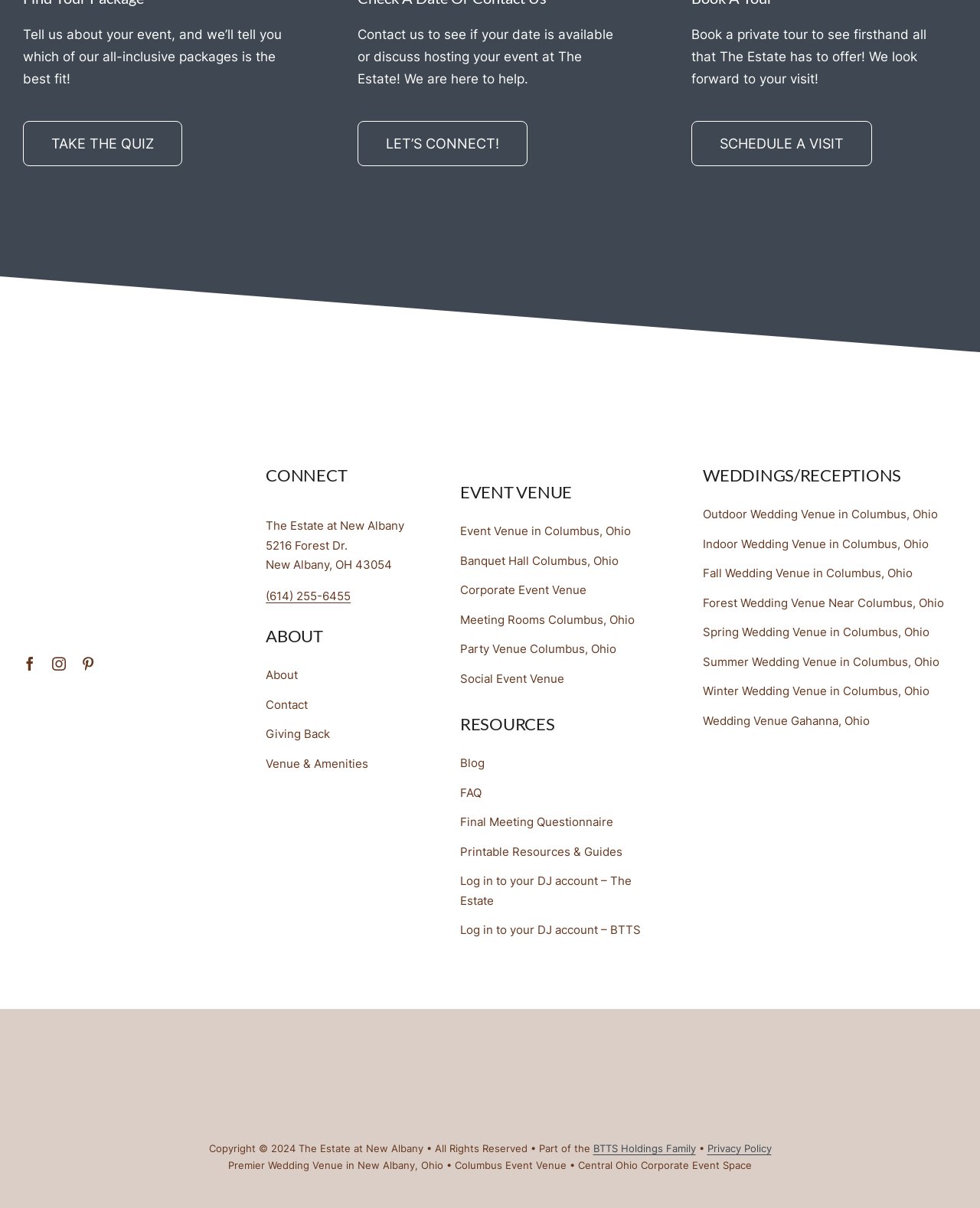Answer succinctly with a single word or phrase:
What is the name of the event venue?

The Estate at New Albany